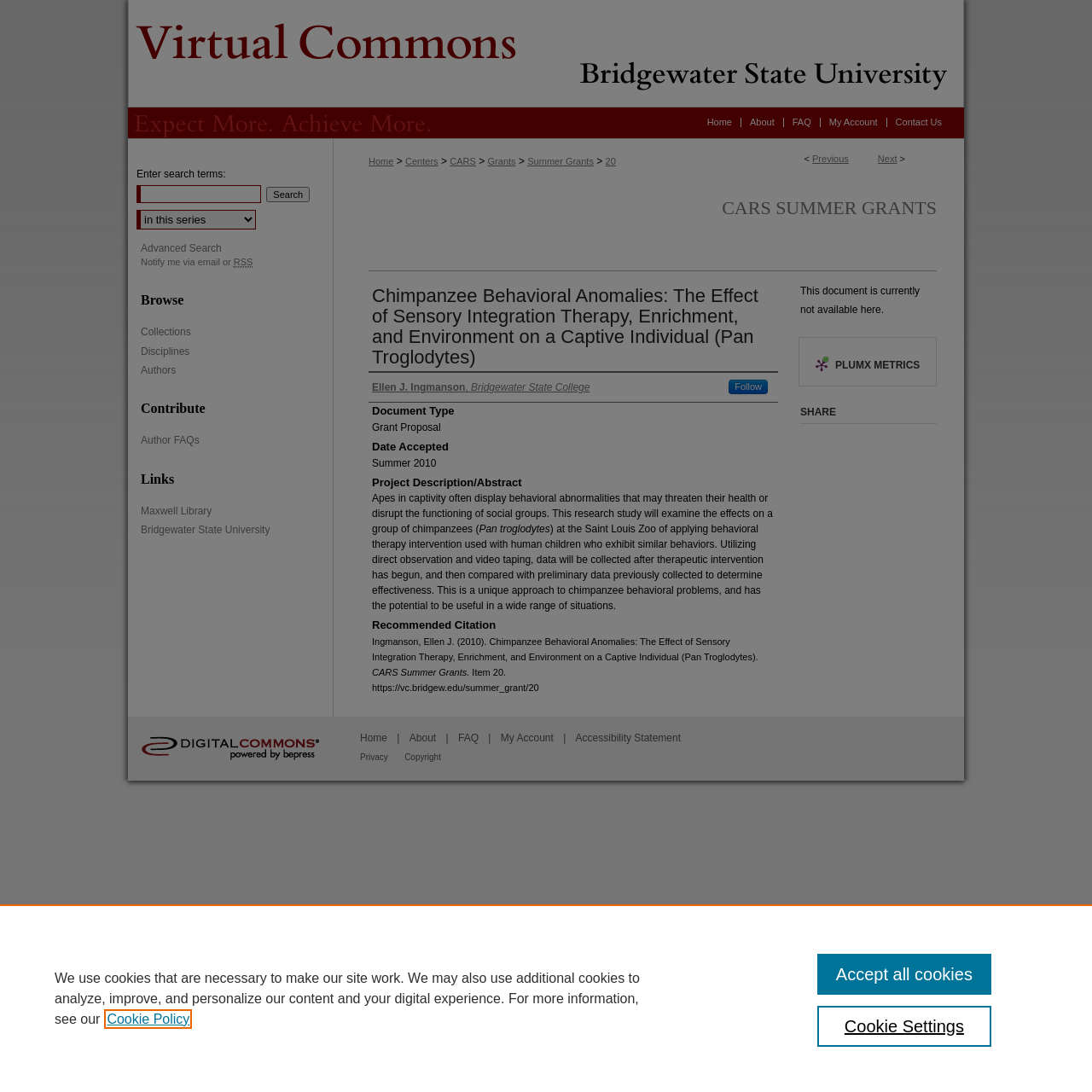Please identify the coordinates of the bounding box that should be clicked to fulfill this instruction: "Click the 'Search' button".

[0.244, 0.171, 0.284, 0.185]